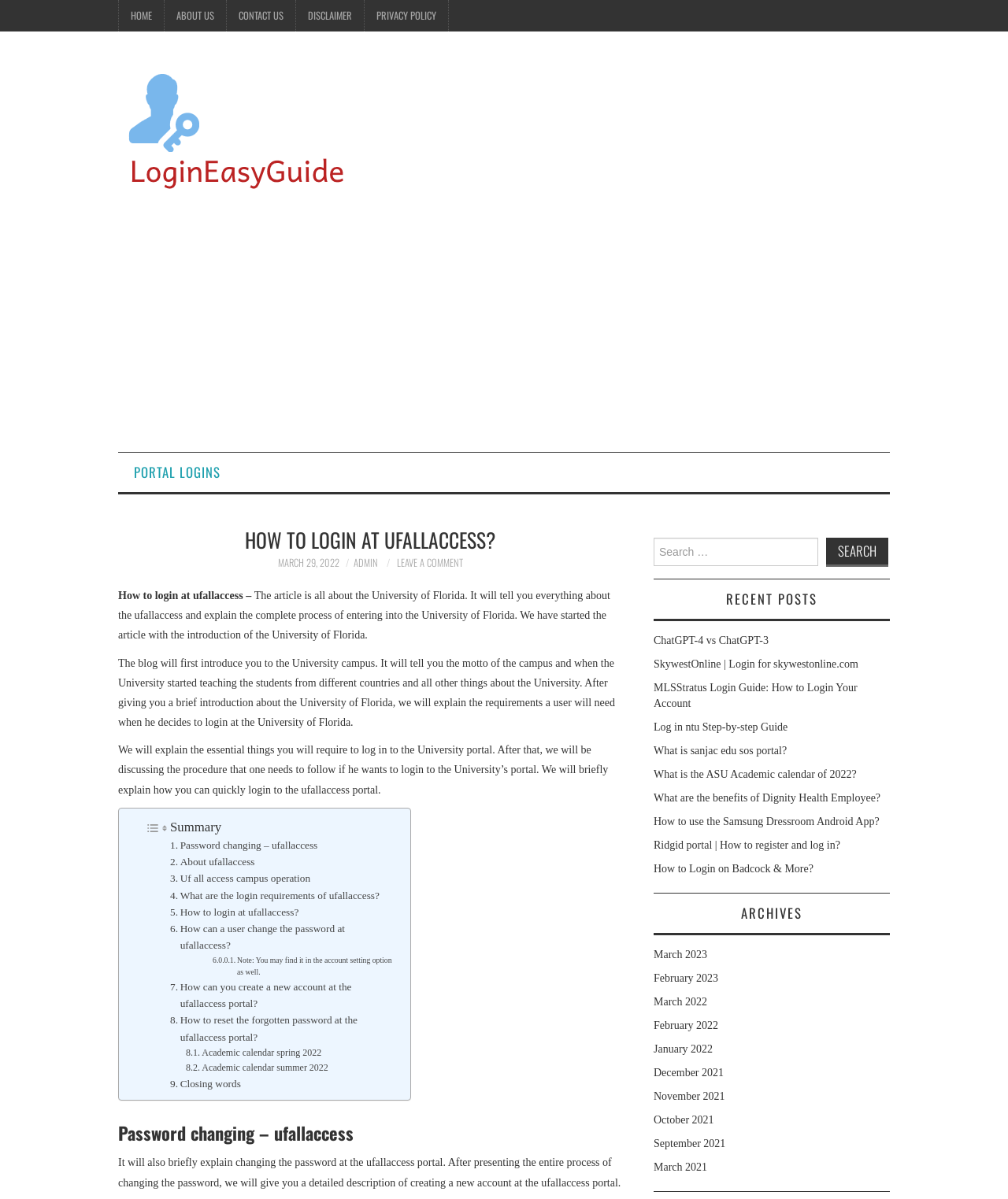Please identify the bounding box coordinates of the element's region that needs to be clicked to fulfill the following instruction: "Read the 'HOW TO LOGIN AT UFALLACCESS?' article". The bounding box coordinates should consist of four float numbers between 0 and 1, i.e., [left, top, right, bottom].

[0.117, 0.439, 0.617, 0.477]